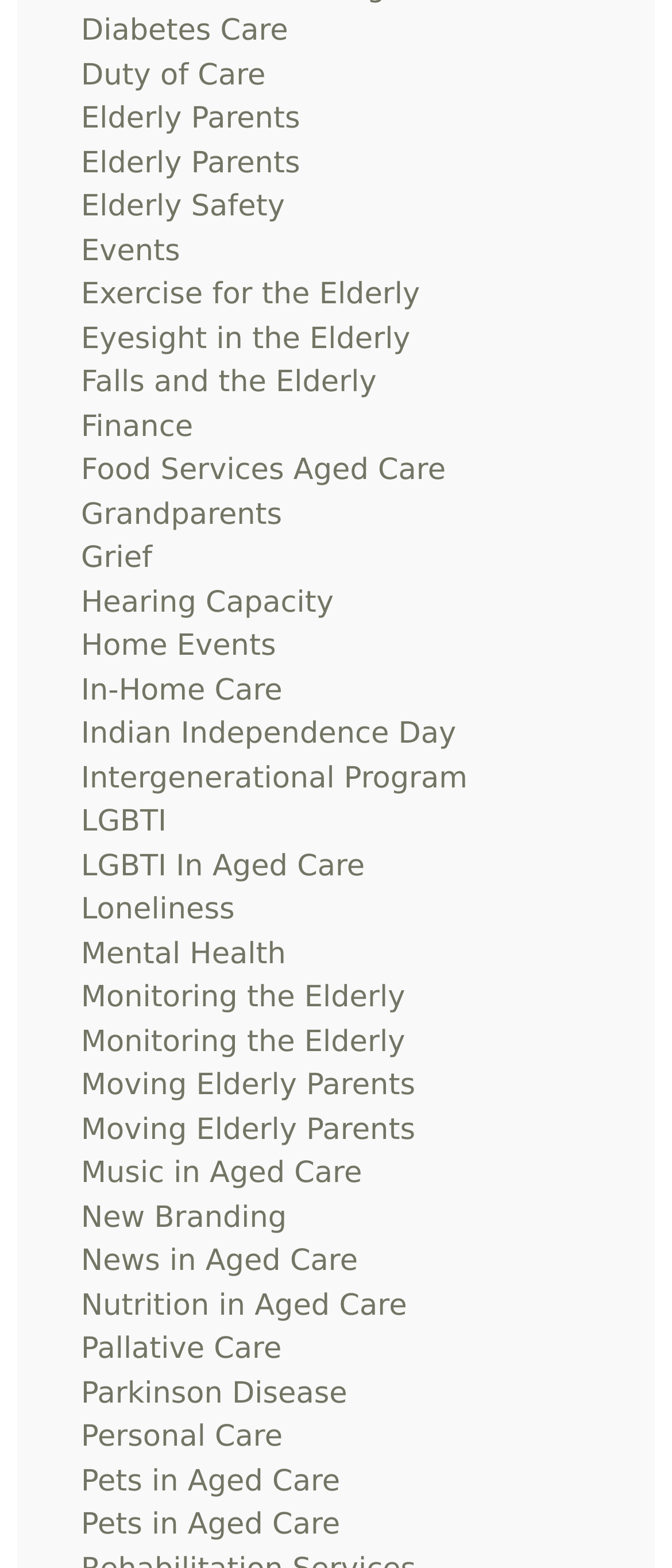Provide the bounding box coordinates of the area you need to click to execute the following instruction: "View information on Elderly Safety".

[0.121, 0.121, 0.424, 0.143]